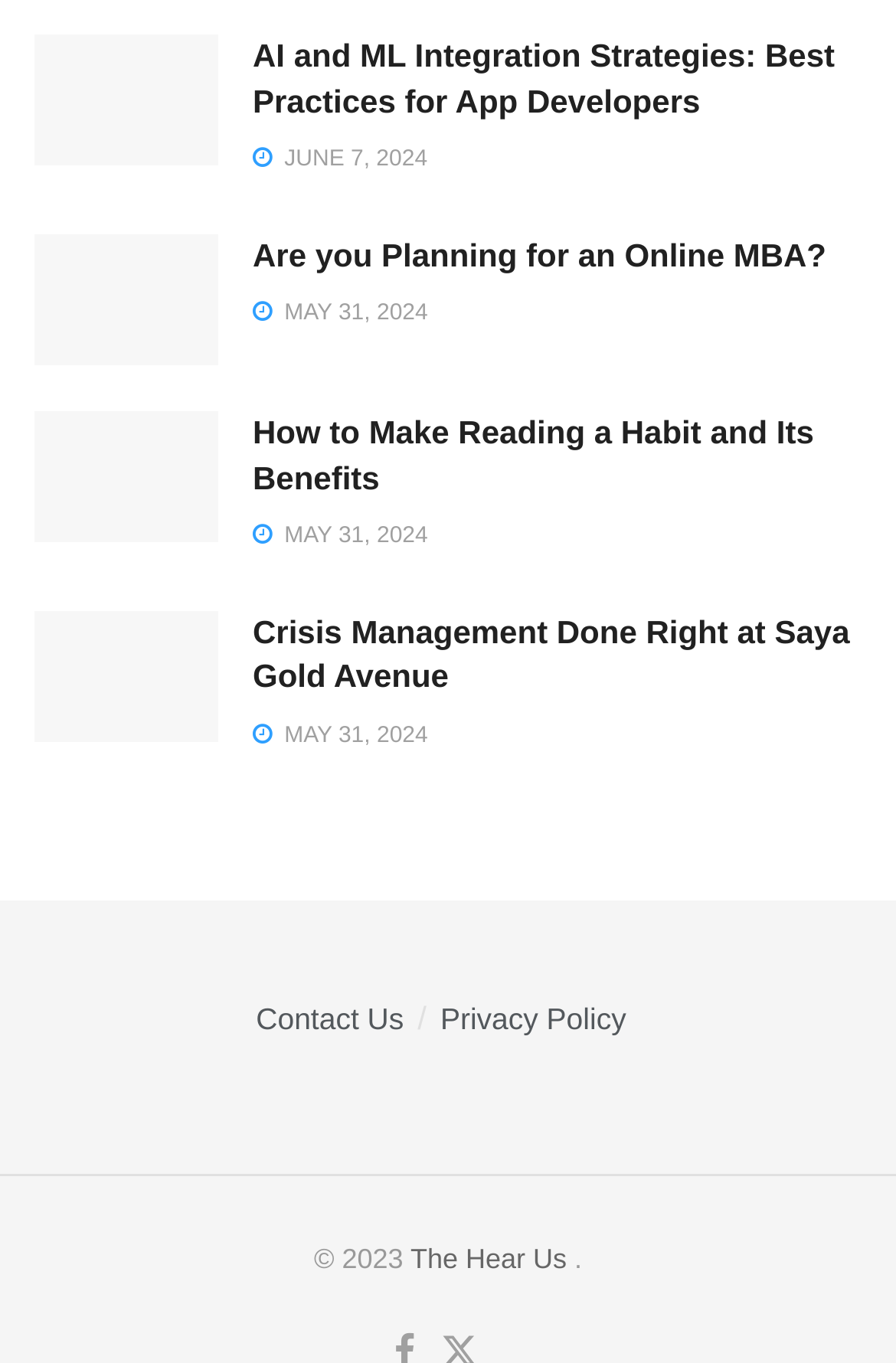What is the copyright year of the webpage?
Based on the image, answer the question with as much detail as possible.

I found the copyright year by looking at the StaticText element with the text '© 2023' at the bottom of the webpage.